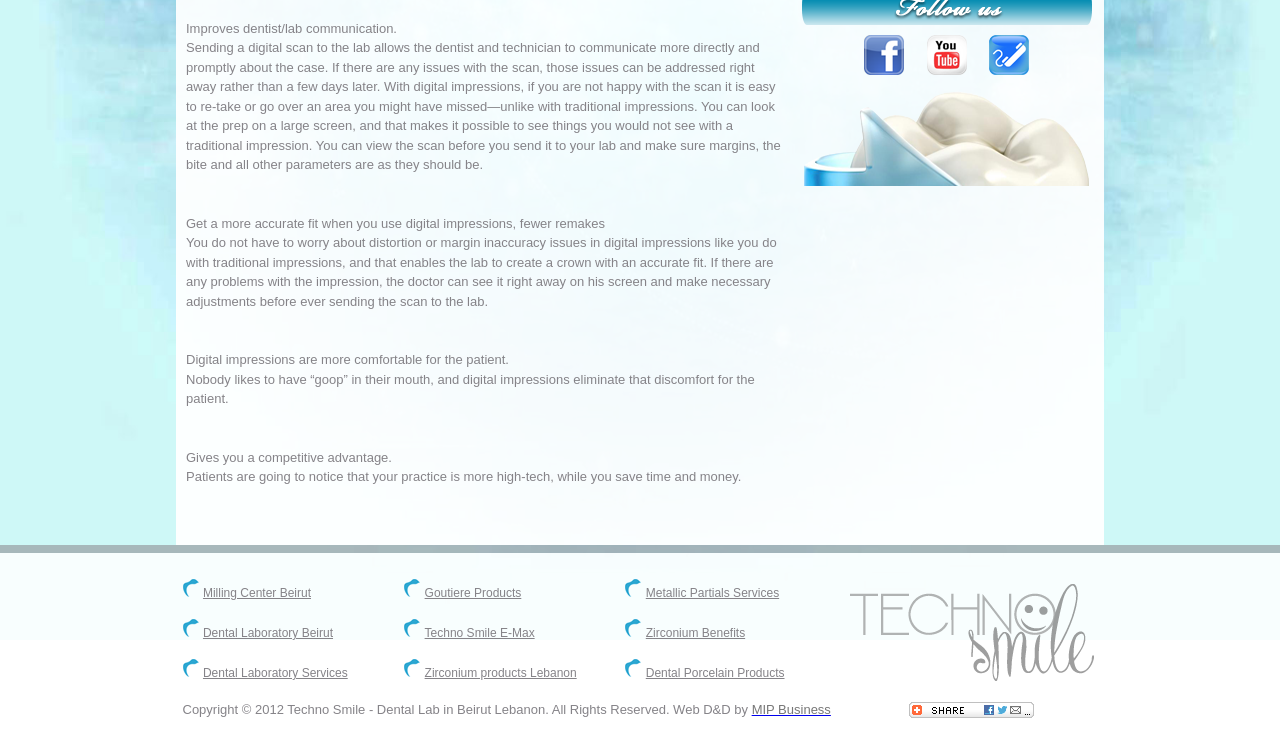From the webpage screenshot, predict the bounding box coordinates (top-left x, top-left y, bottom-right x, bottom-right y) for the UI element described here: Uncategorized

None